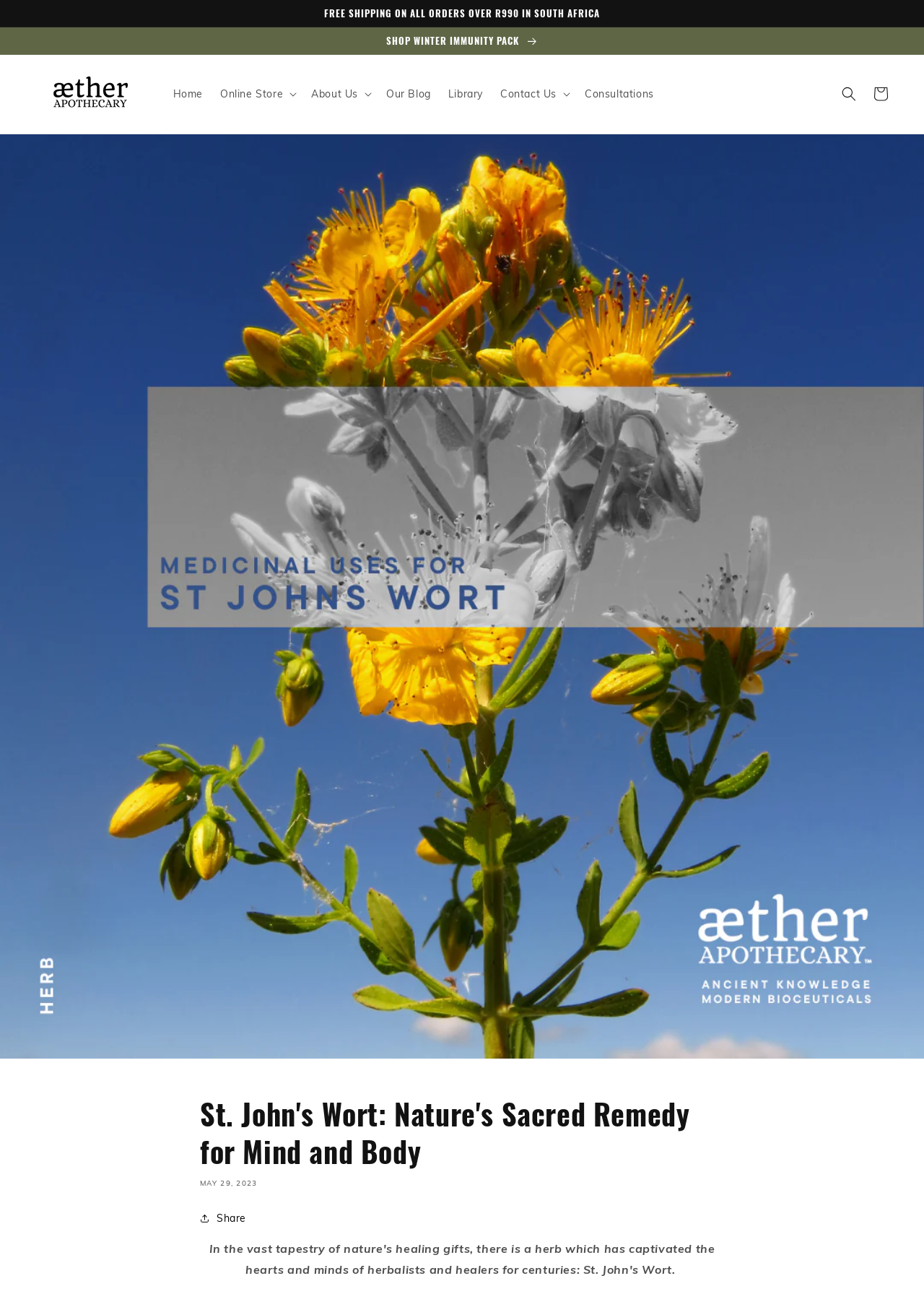Predict the bounding box coordinates of the area that should be clicked to accomplish the following instruction: "search for products". The bounding box coordinates should consist of four float numbers between 0 and 1, i.e., [left, top, right, bottom].

[0.902, 0.06, 0.936, 0.084]